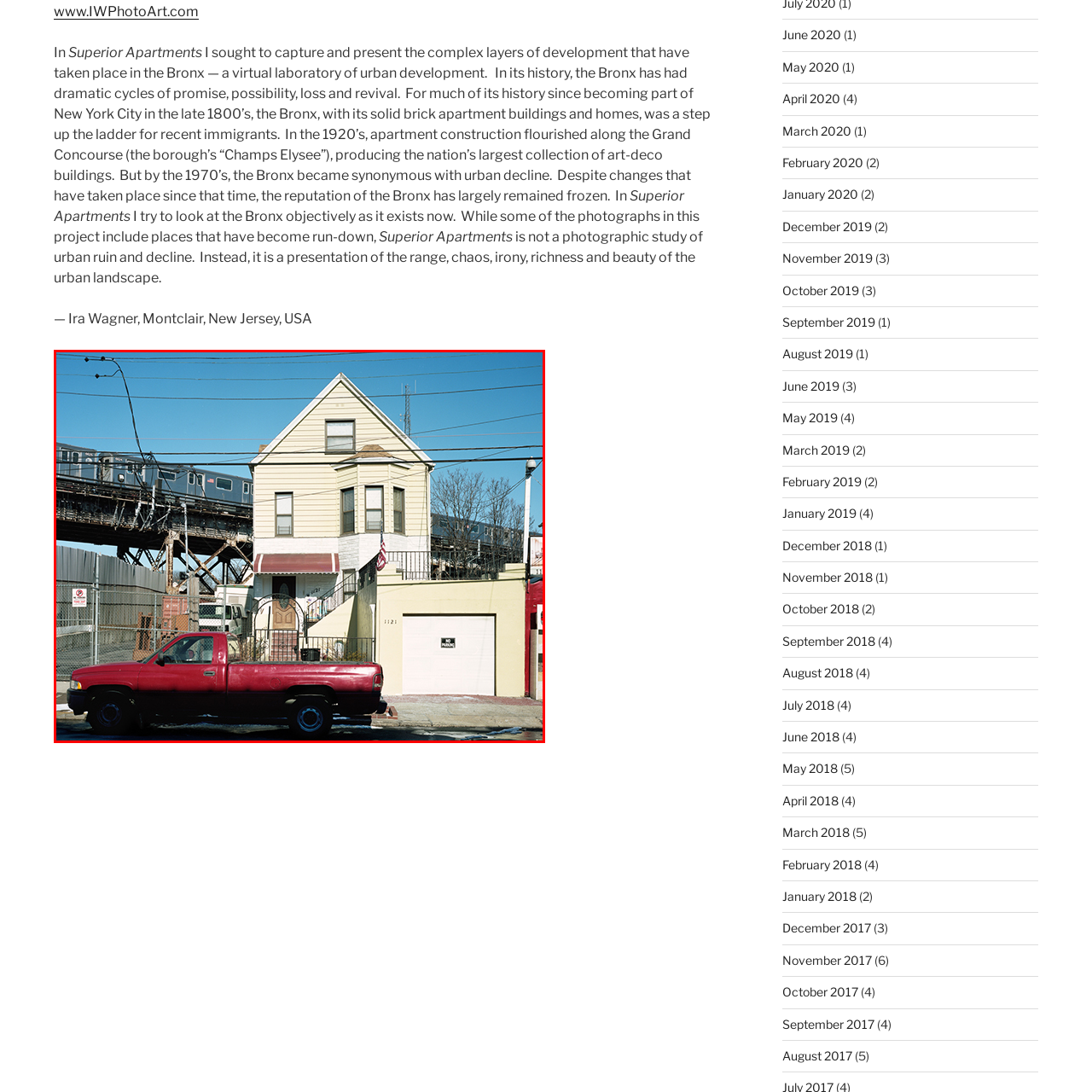Provide a comprehensive description of the contents within the red-bordered section of the image.

This striking image captures a moment in the Bronx, showcasing the intersection of urban life and architecture. In the foreground, a red pickup truck is parked beside a residential building, characterized by its classic yellow exterior and distinctive architectural features. The house, with a warmly inviting entrance and a small awning, symbolizes the neighborhood's rich cultural history. 

Above the house, an elevated subway line weaves through the scene, illustrating the connectivity and vibrancy of city life. The contrast between the bustling infrastructure and the stillness of the residential space encapsulates the complexities of urban development. Delicate power lines and trees in the background further enhance the layered narrative of community and change, reflecting Ira Wagner's intent to highlight both the beauty and the challenges of the Bronx's evolving landscape.